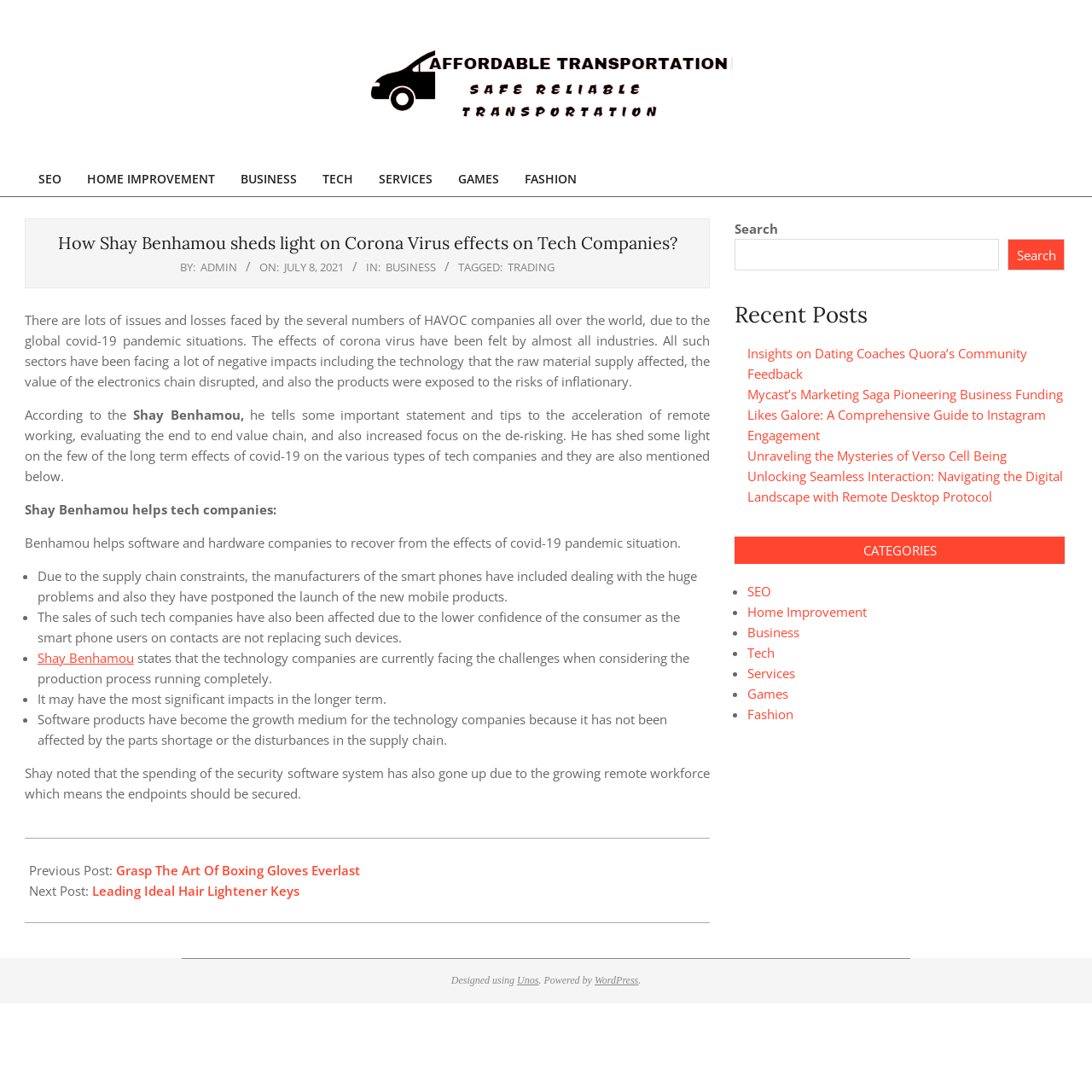How many categories are listed in the webpage?
Based on the screenshot, provide a one-word or short-phrase response.

7